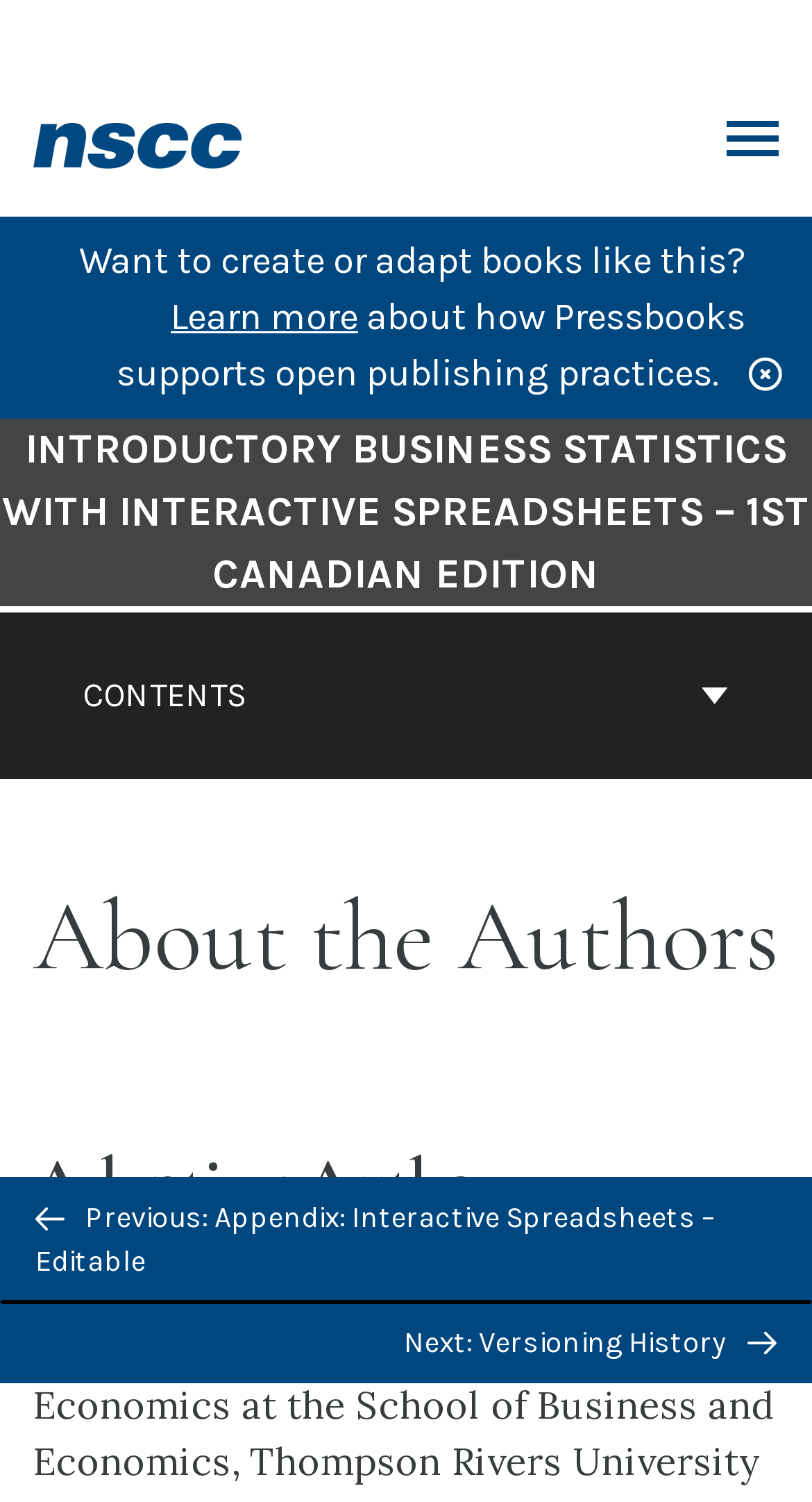What is the name of the book?
Please give a well-detailed answer to the question.

I found the answer by looking at the heading element that says 'Go to the cover page of Introductory Business Statistics with Interactive Spreadsheets – 1st Canadian Edition' and extracting the book title from it.